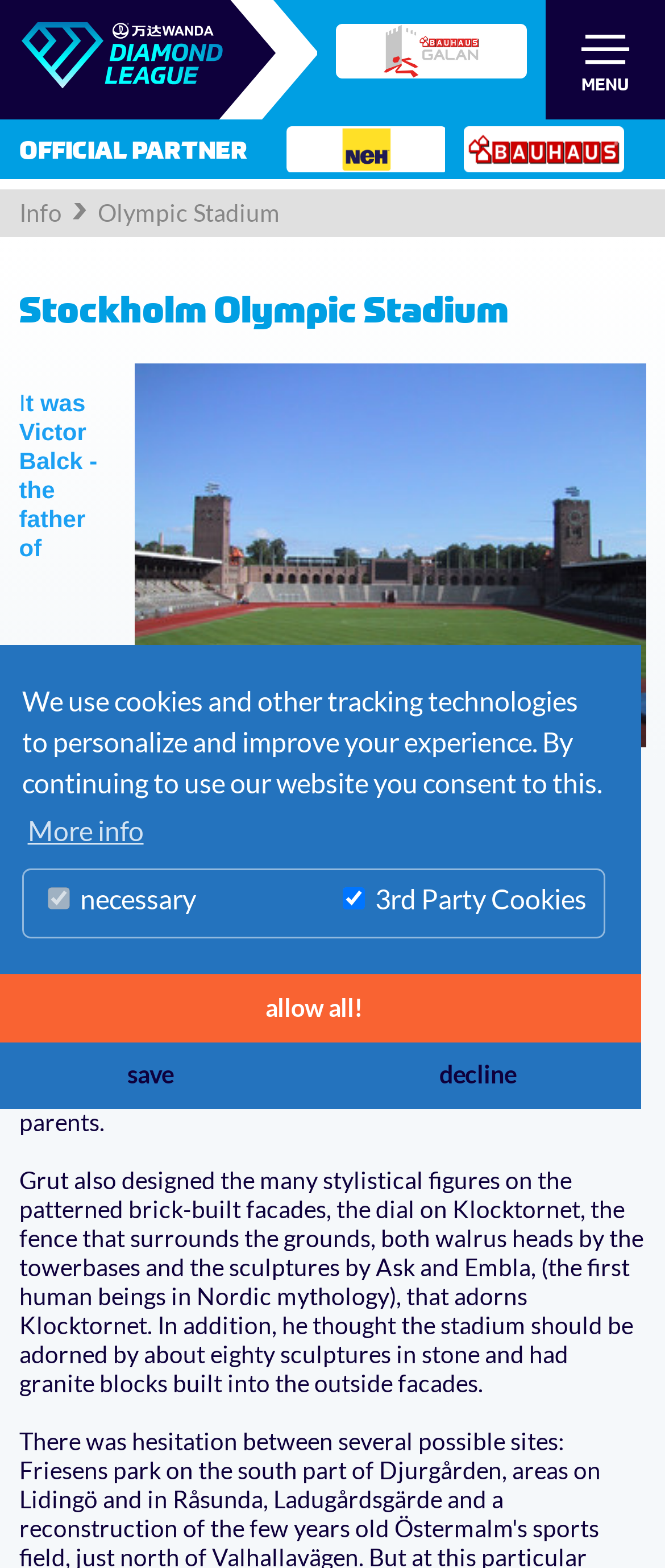Please provide a comprehensive response to the question based on the details in the image: What is the name of the stadium?

The name of the stadium can be found in the StaticText element with the text 'Olympic Stadium' at coordinates [0.147, 0.126, 0.421, 0.145]. This element is a child of the Root Element and is located near the top of the page.